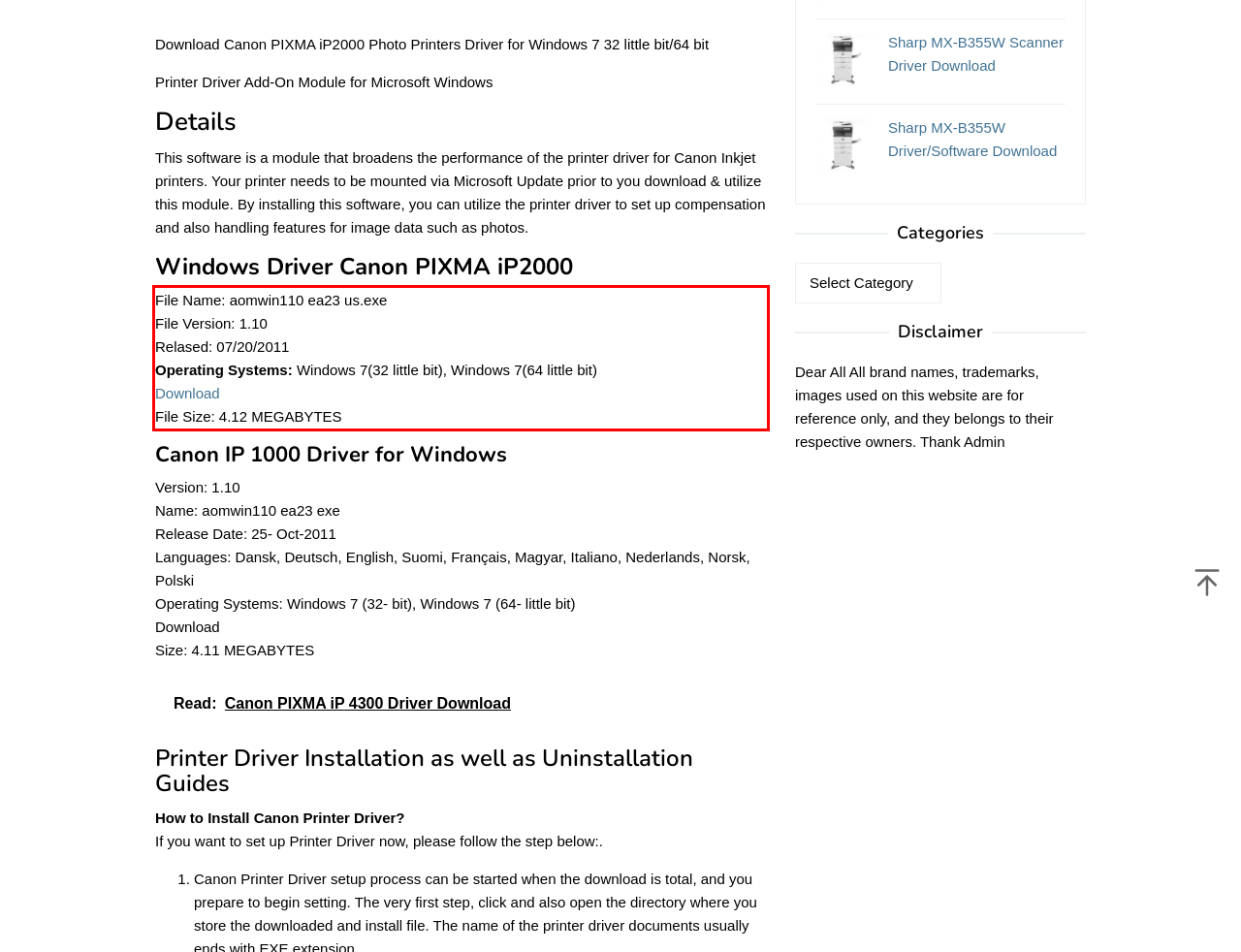Please identify and extract the text content from the UI element encased in a red bounding box on the provided webpage screenshot.

File Name: aomwin110 ea23 us.exe File Version: 1.10 Relased: 07/20/2011 Operating Systems: Windows 7(32 little bit), Windows 7(64 little bit) Download File Size: 4.12 MEGABYTES